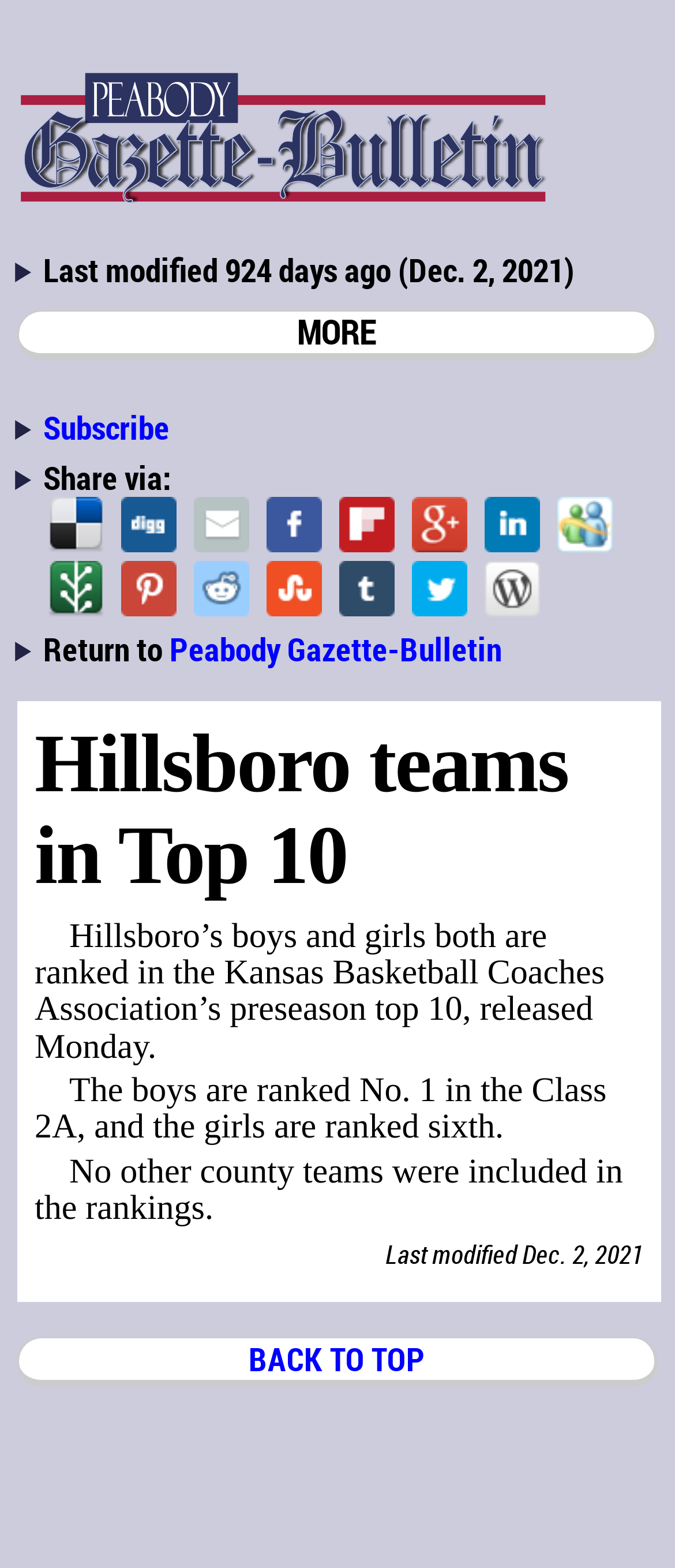Using the provided element description "BACK TO TOP", determine the bounding box coordinates of the UI element.

[0.368, 0.852, 0.629, 0.88]